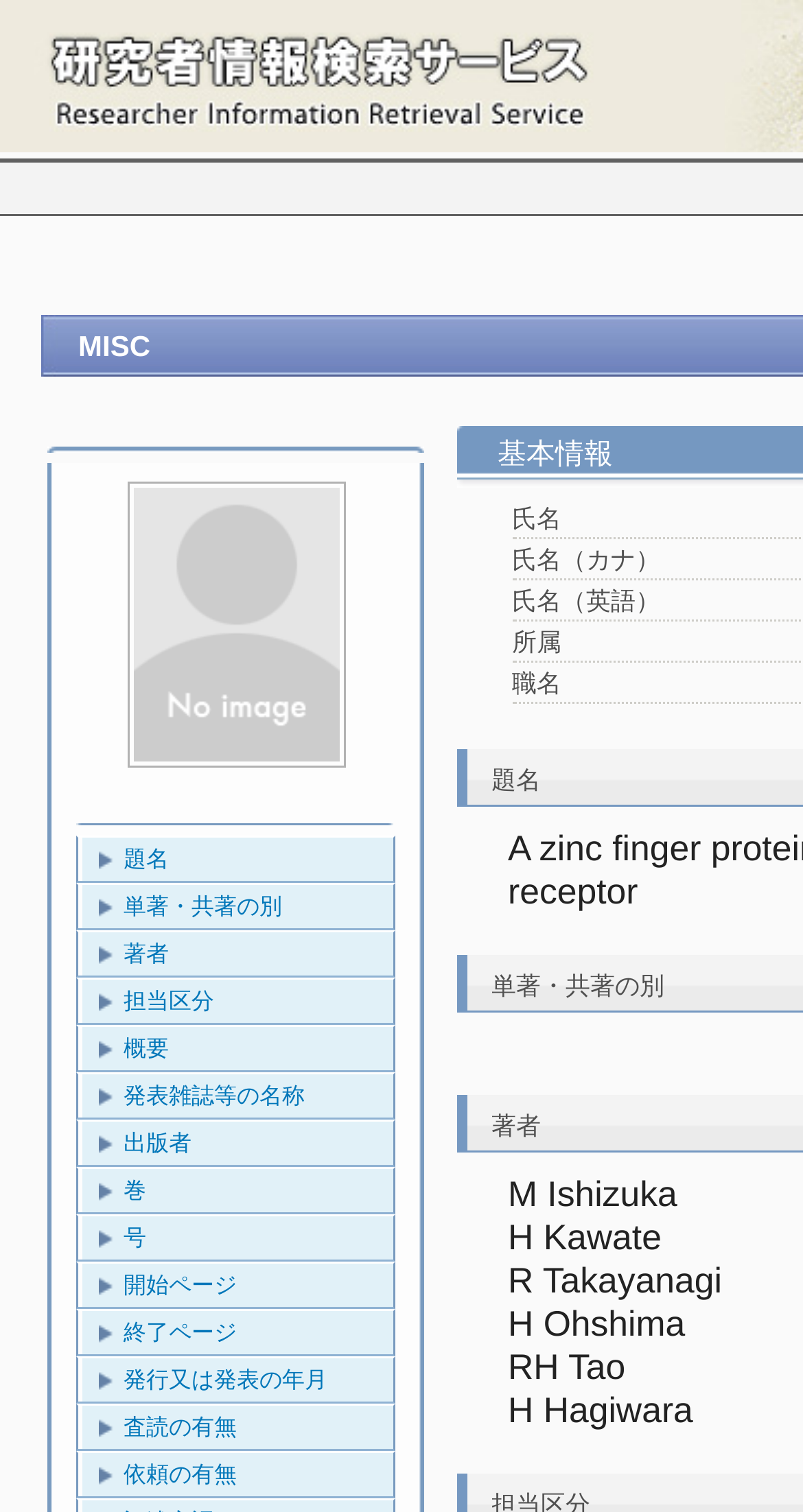Please identify the bounding box coordinates for the region that you need to click to follow this instruction: "Click 題名".

[0.103, 0.554, 0.49, 0.583]